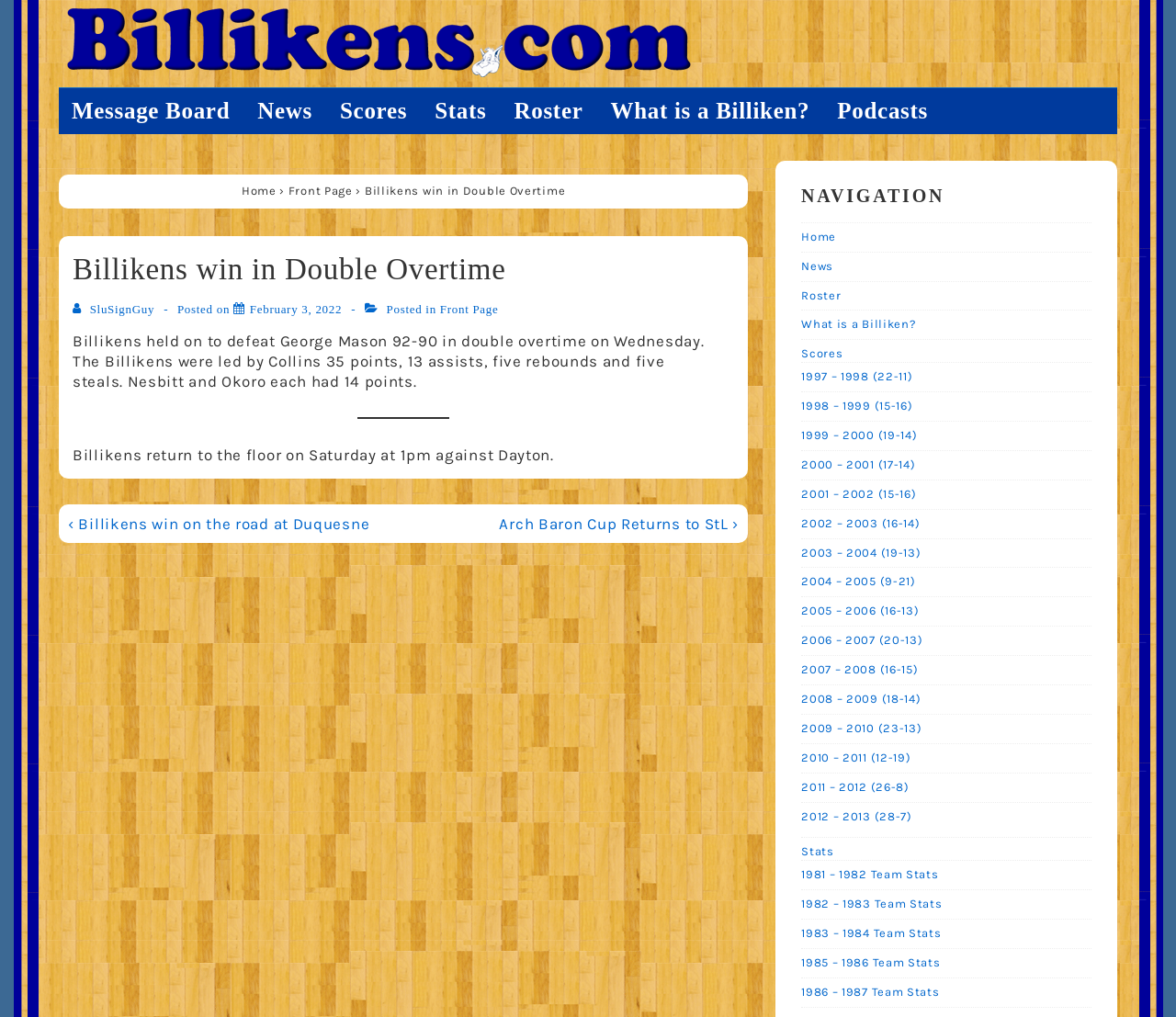Identify the bounding box coordinates of the clickable region necessary to fulfill the following instruction: "Read the 'What is a Billiken?' page". The bounding box coordinates should be four float numbers between 0 and 1, i.e., [left, top, right, bottom].

[0.508, 0.087, 0.699, 0.132]